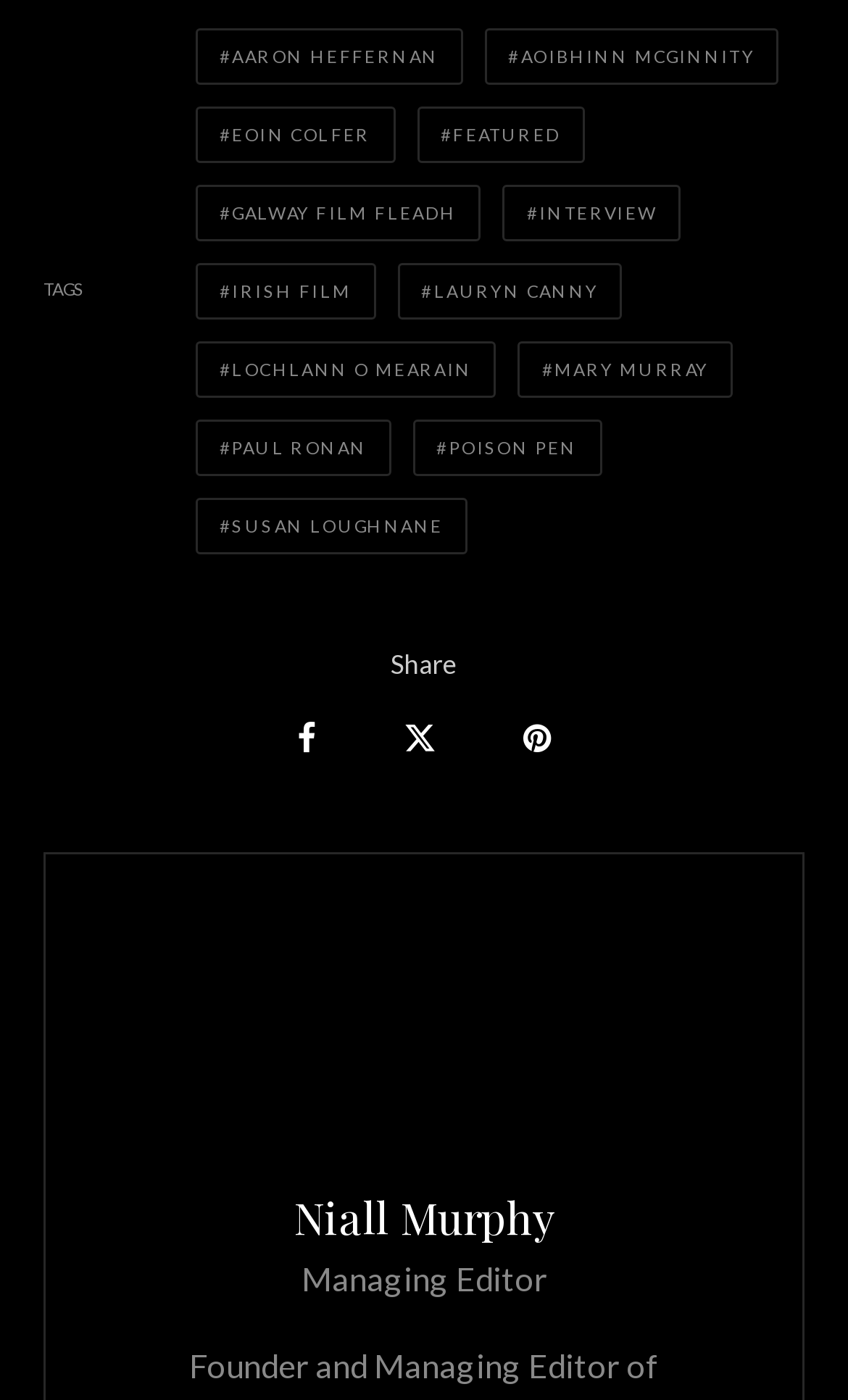Determine the bounding box coordinates for the element that should be clicked to follow this instruction: "Click on the link to view Aaron Heffernan's page". The coordinates should be given as four float numbers between 0 and 1, in the format [left, top, right, bottom].

[0.231, 0.02, 0.546, 0.061]